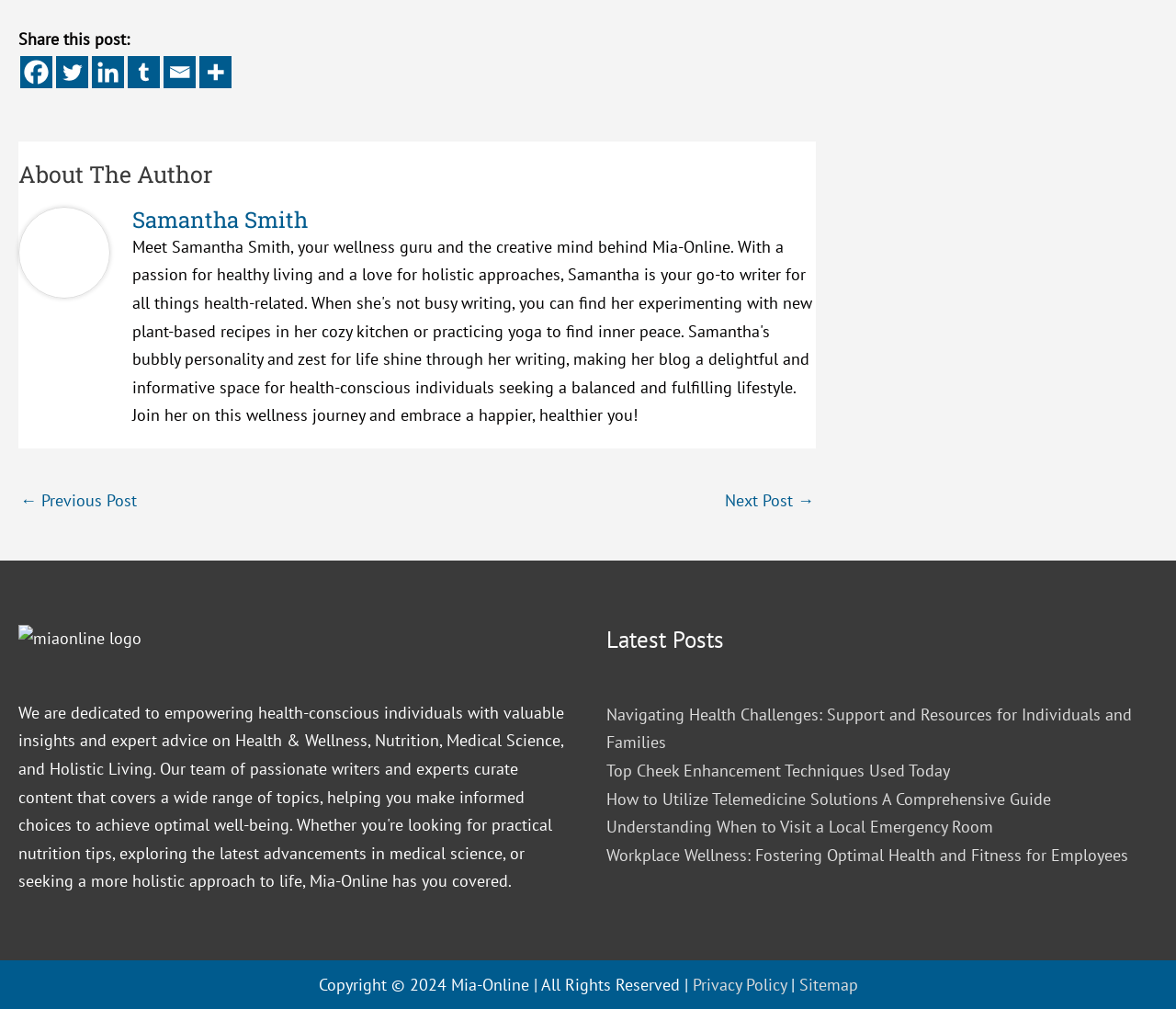Locate the bounding box coordinates of the UI element described by: "aria-label="Linkedin" title="Linkedin"". Provide the coordinates as four float numbers between 0 and 1, formatted as [left, top, right, bottom].

[0.078, 0.056, 0.105, 0.088]